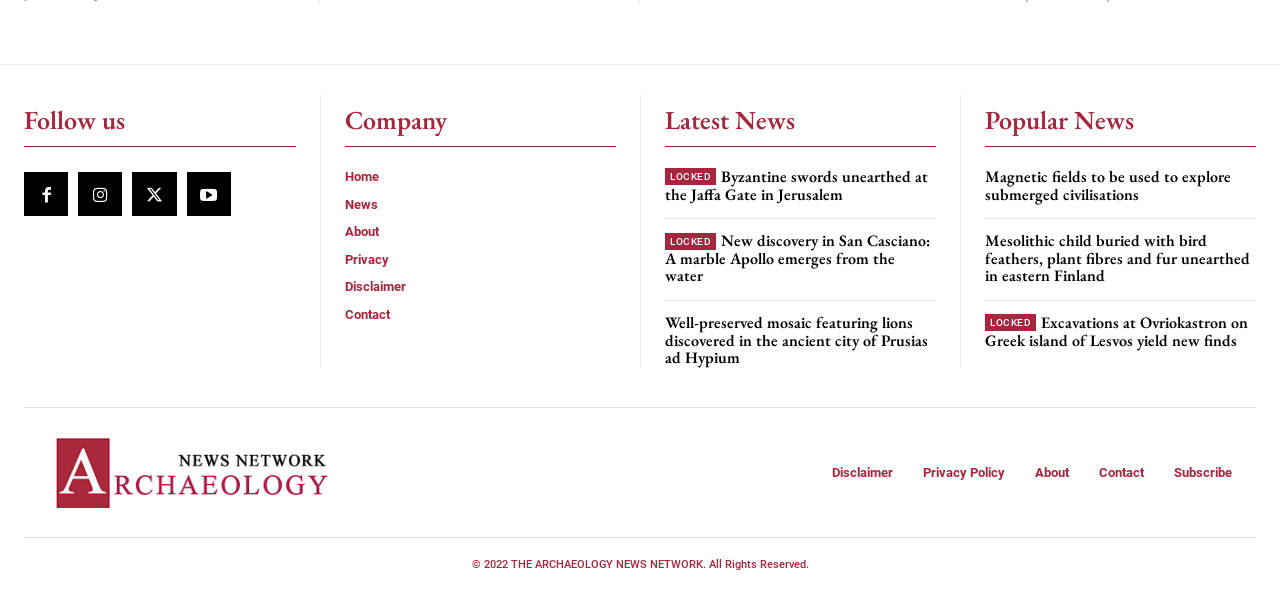Indicate the bounding box coordinates of the element that must be clicked to execute the instruction: "Subscribe to the newsletter". The coordinates should be given as four float numbers between 0 and 1, i.e., [left, top, right, bottom].

[0.917, 0.786, 0.962, 0.812]